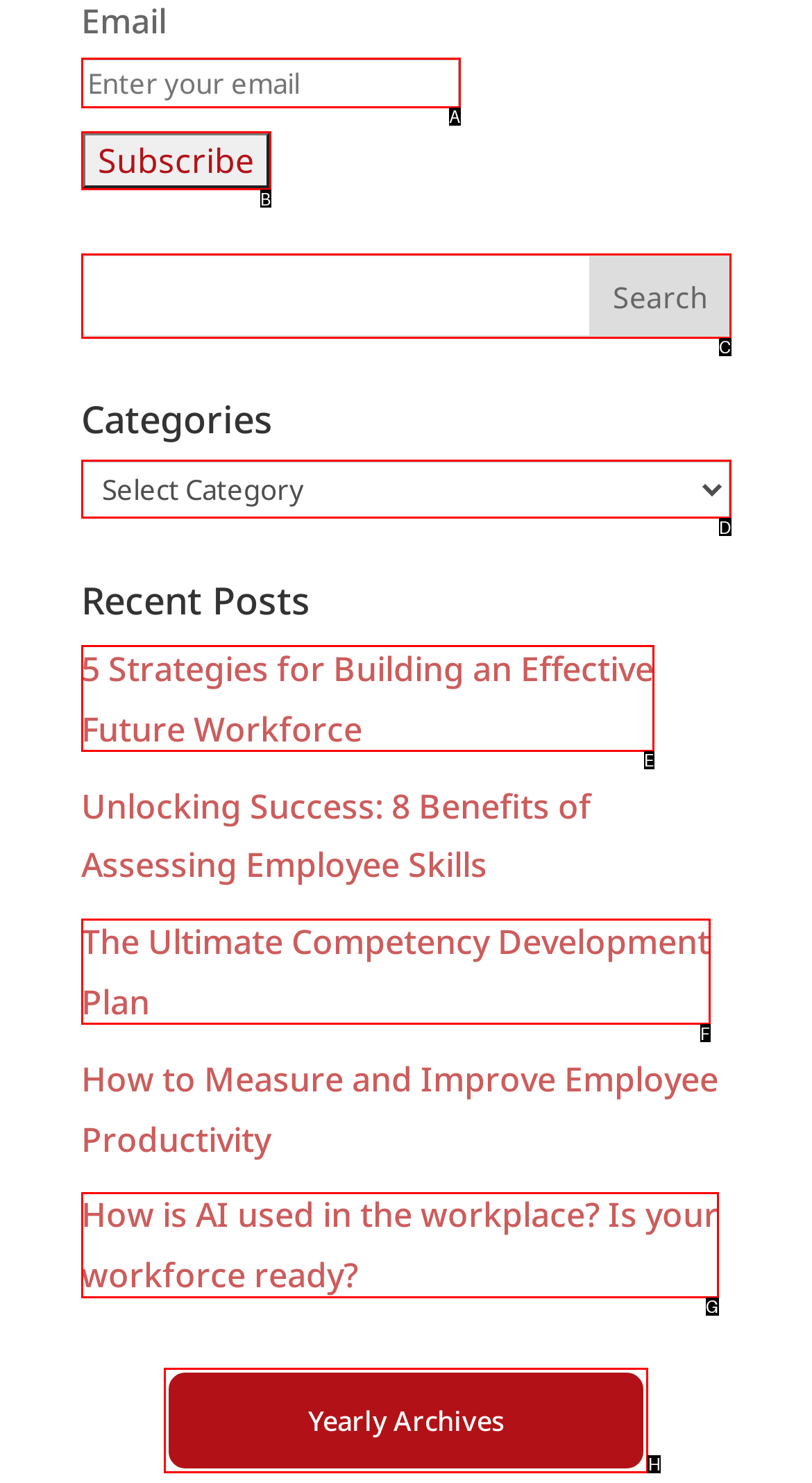For the instruction: Search for something, which HTML element should be clicked?
Respond with the letter of the appropriate option from the choices given.

C